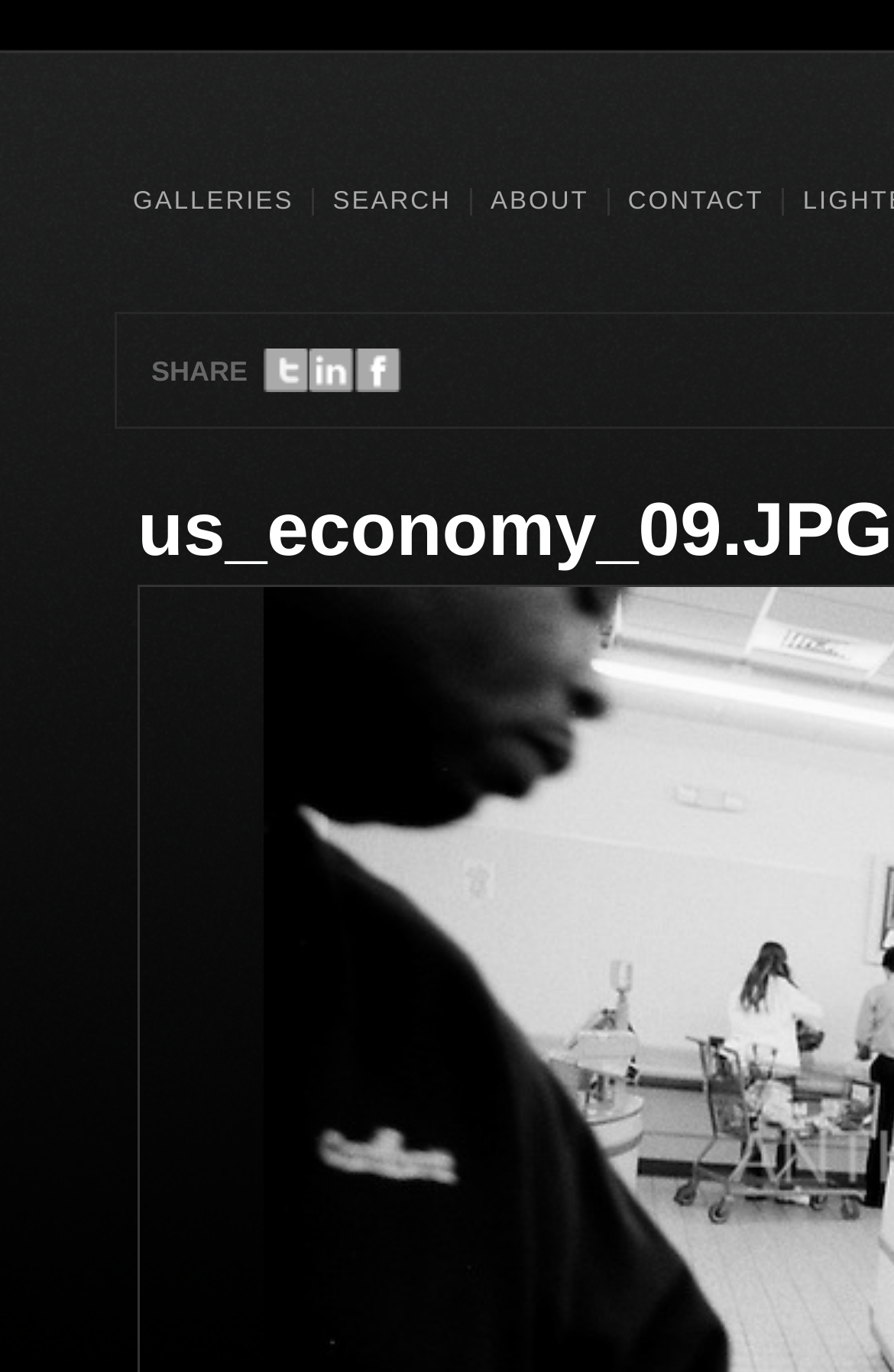Provide the bounding box coordinates of the HTML element this sentence describes: "Galleries".

[0.136, 0.134, 0.341, 0.16]